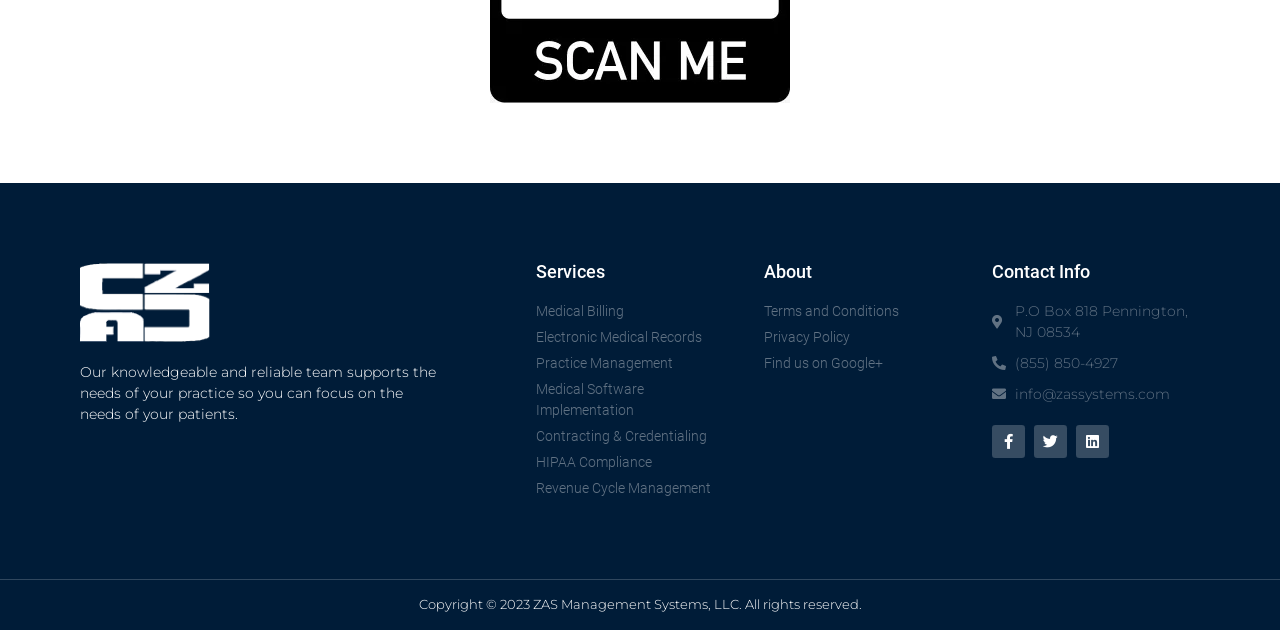Locate the bounding box of the UI element with the following description: "Twitter".

[0.808, 0.674, 0.834, 0.727]